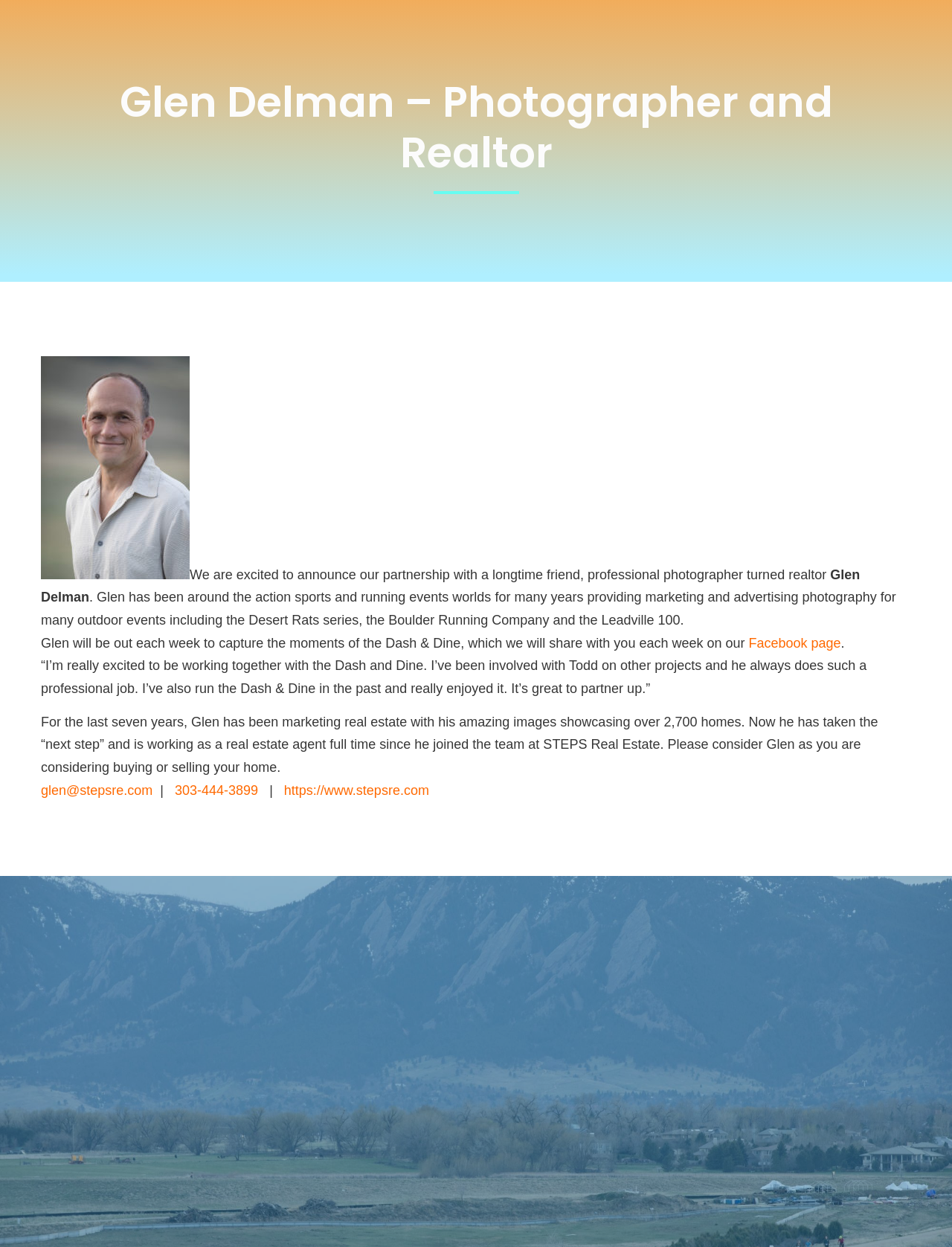Determine the bounding box coordinates in the format (top-left x, top-left y, bottom-right x, bottom-right y). Ensure all values are floating point numbers between 0 and 1. Identify the bounding box of the UI element described by: Content Moderation

None